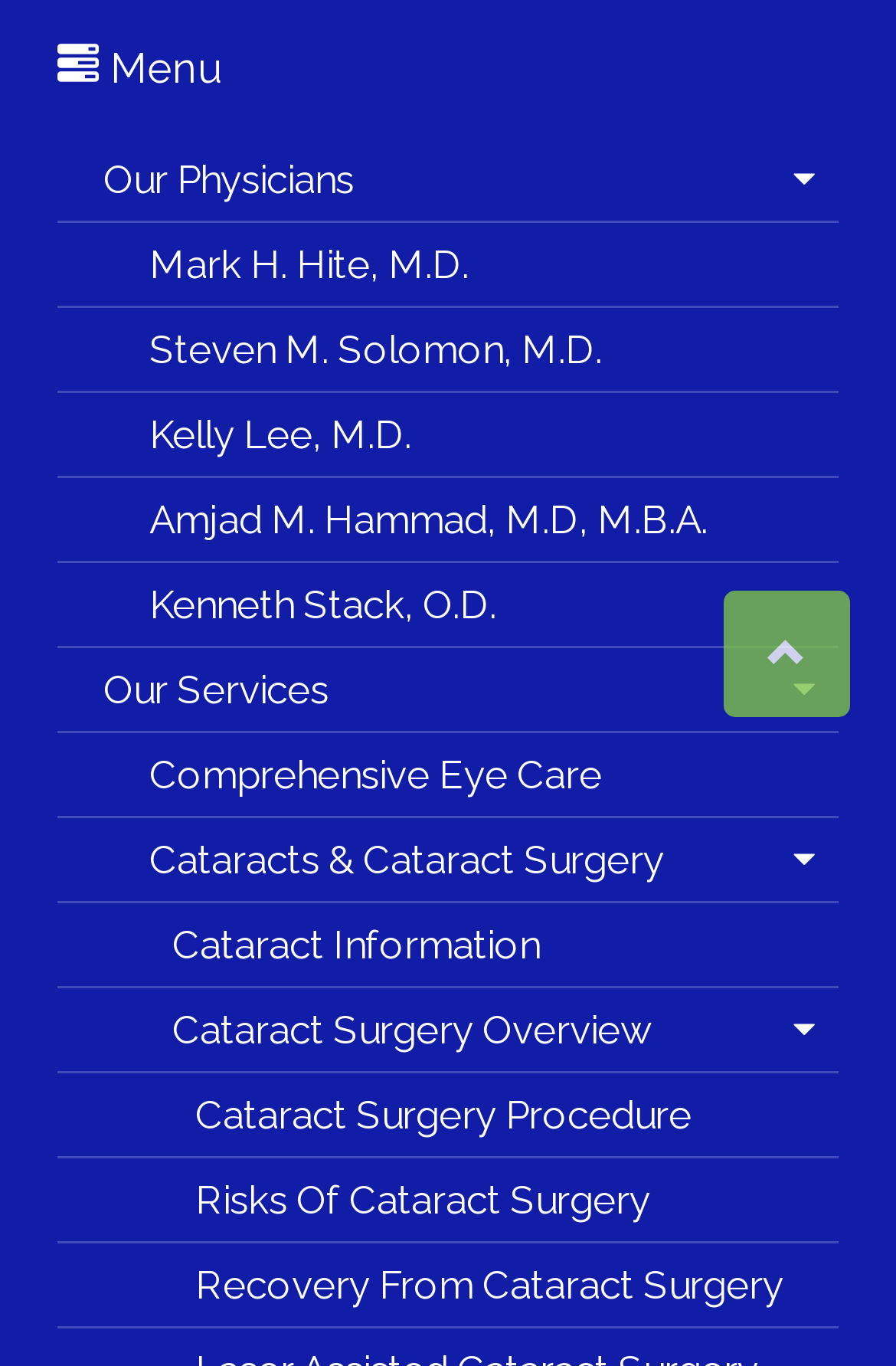Based on the description "Amjad M. Hammad, M.D, M.B.A.", find the bounding box of the specified UI element.

[0.064, 0.351, 0.936, 0.413]